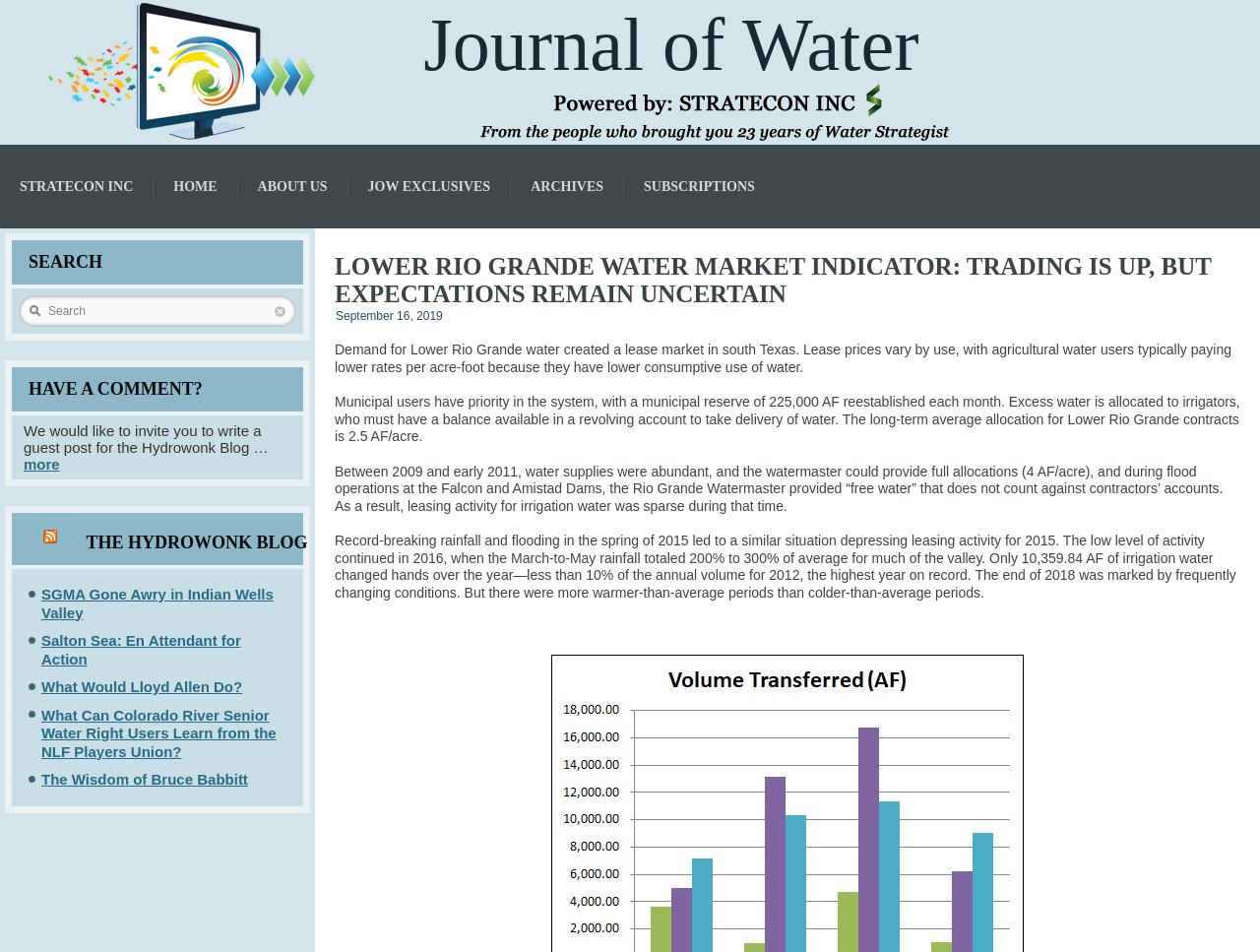Give a one-word or phrase response to the following question: What is the priority in the water system?

Municipal users